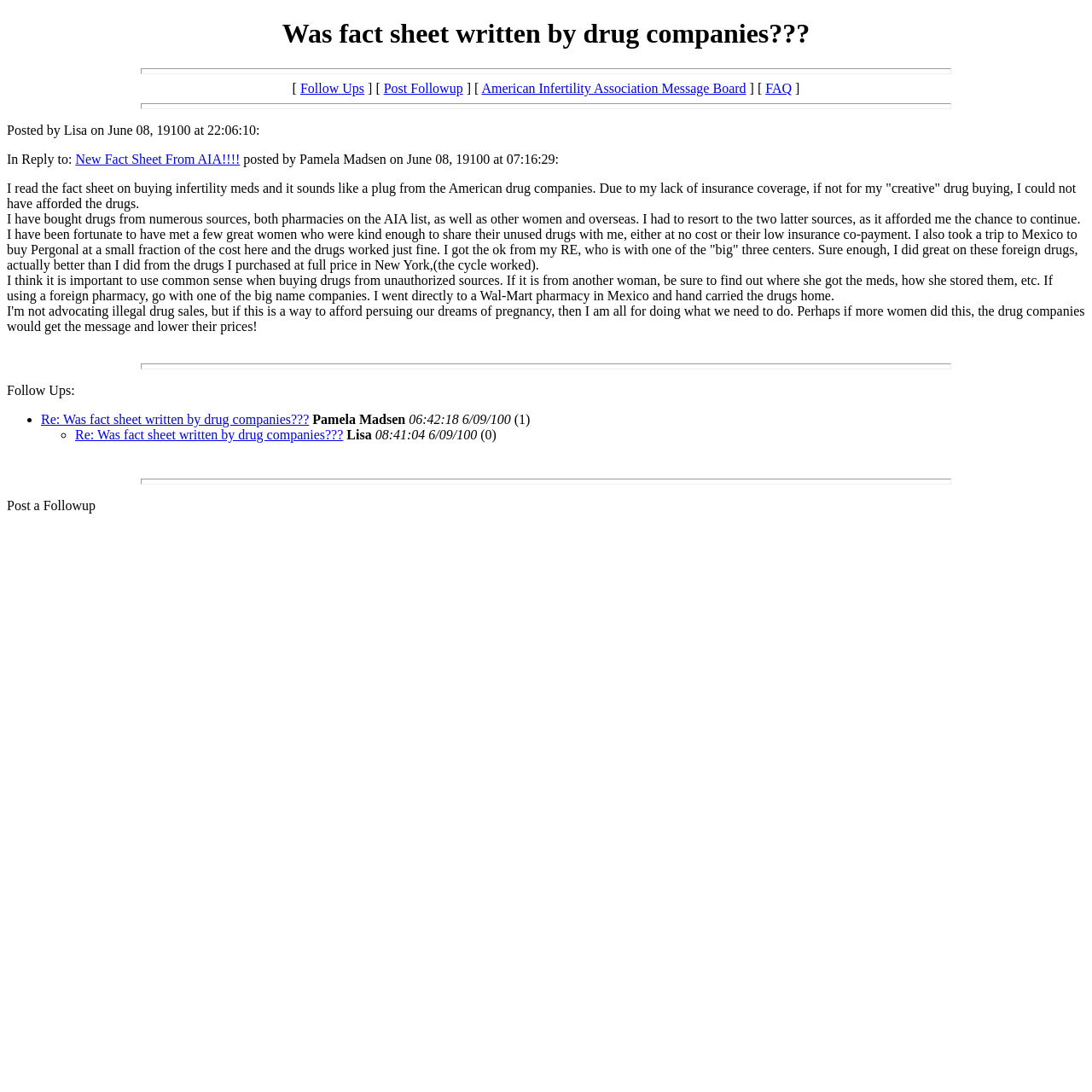Provide a thorough description of the webpage's content and layout.

The webpage appears to be a forum or message board discussion. At the top, there is a heading that reads "Was fact sheet written by drug companies???" which is also the title of the webpage. Below the heading, there is a horizontal separator line.

On the same line as the separator, there are several links and static text elements, including "Follow Ups", "Post Followup", "American Infertility Association Message Board", "FAQ", and some brackets. These elements are positioned from left to right, with the links and static text elements closely spaced.

Below this line, there is another horizontal separator line, followed by a posting from "Lisa" dated June 08, 19100 at 22:06:10. The posting includes a reply to another message, "New Fact Sheet From AIA!!!!", which is a link. Below this, there is a block of text from the original poster, Lisa, discussing her experience buying infertility medications from various sources, including pharmacies on the AIA list, other women, and overseas.

The text block is followed by another horizontal separator line, and then a section labeled "Follow Ups:". This section contains a list of replies to the original posting, each with a bullet point marker, a link to the reply, the name of the replier, and the date and time of the reply. There are two replies listed, one from Pamela Madsen and one from Lisa.

At the bottom of the page, there is a final horizontal separator line, and a link to "Post a Followup".